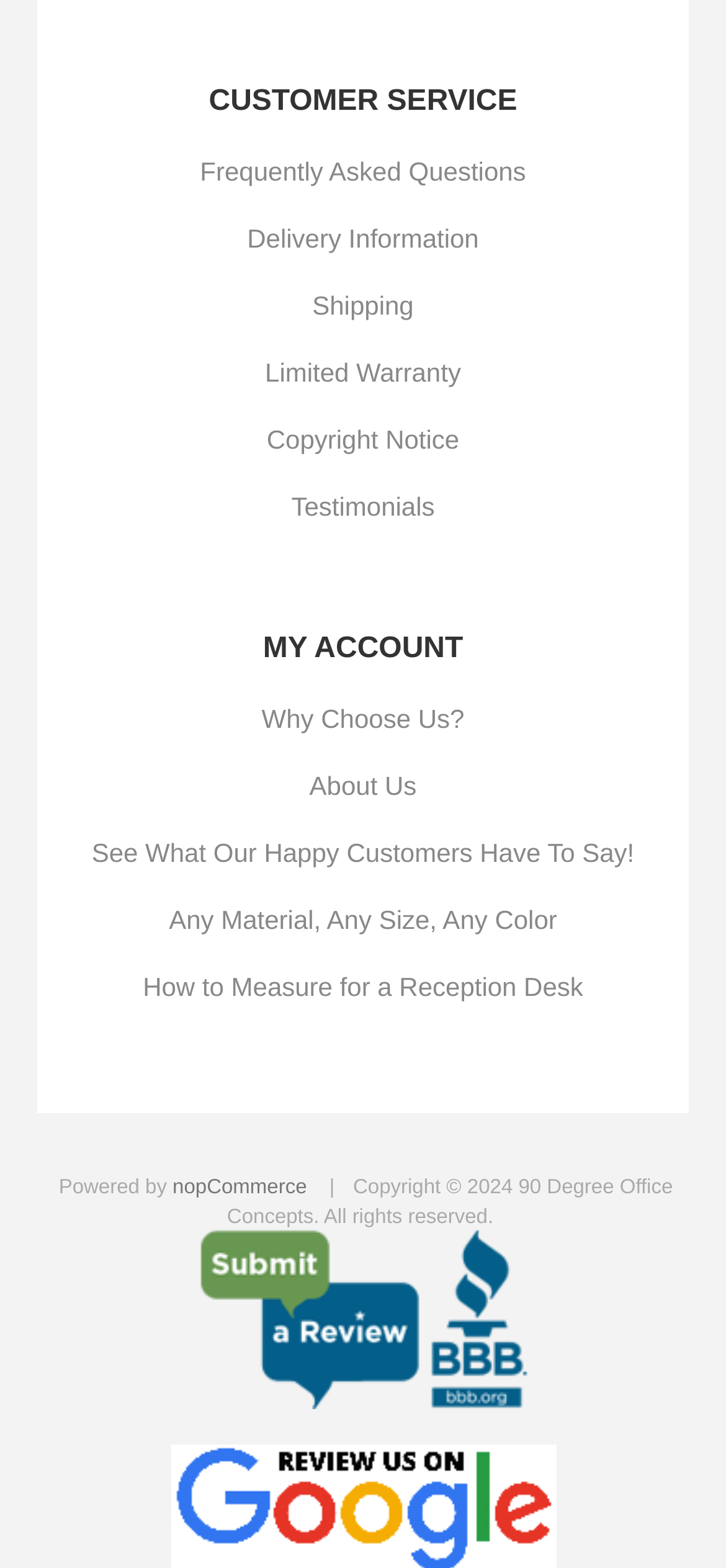Identify the bounding box for the UI element that is described as follows: "About Us".

[0.426, 0.48, 0.574, 0.522]